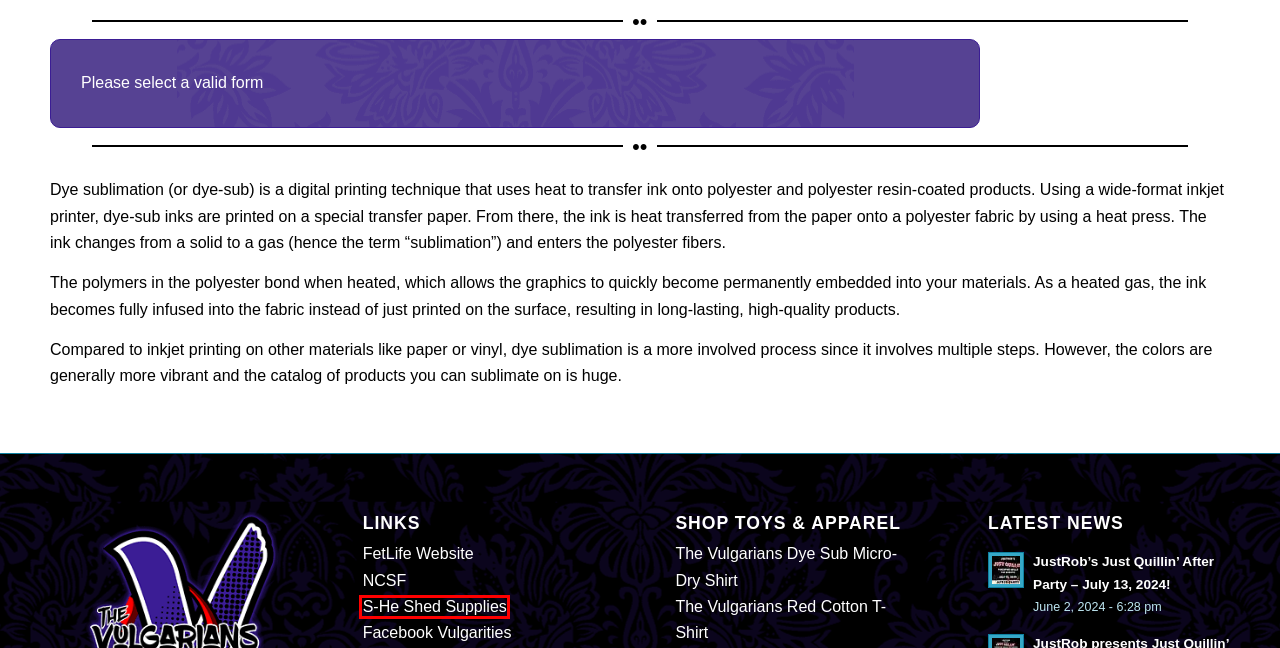Look at the screenshot of the webpage and find the element within the red bounding box. Choose the webpage description that best fits the new webpage that will appear after clicking the element. Here are the candidates:
A. JustRob's Just Quillin' After Party - July 13, 2024! - The Vulgarians vul-gar-i-ans
B. Privacy Policy - The Vulgarians vul-gar-i-ans
C. News - The Vulgarians vul-gar-i-ans
D. Events from July 6 – January 4, 2025 – The Vulgarians  vul-gar-i-ans
E. PayPal.Me
F. S/He Shed Supplies - Novelty Shop, Novelty Shop Items
G. - National Coalition for Sexual Freedom
H. JP Global, Outstanding Graphic Design & Service since 1987 !

F